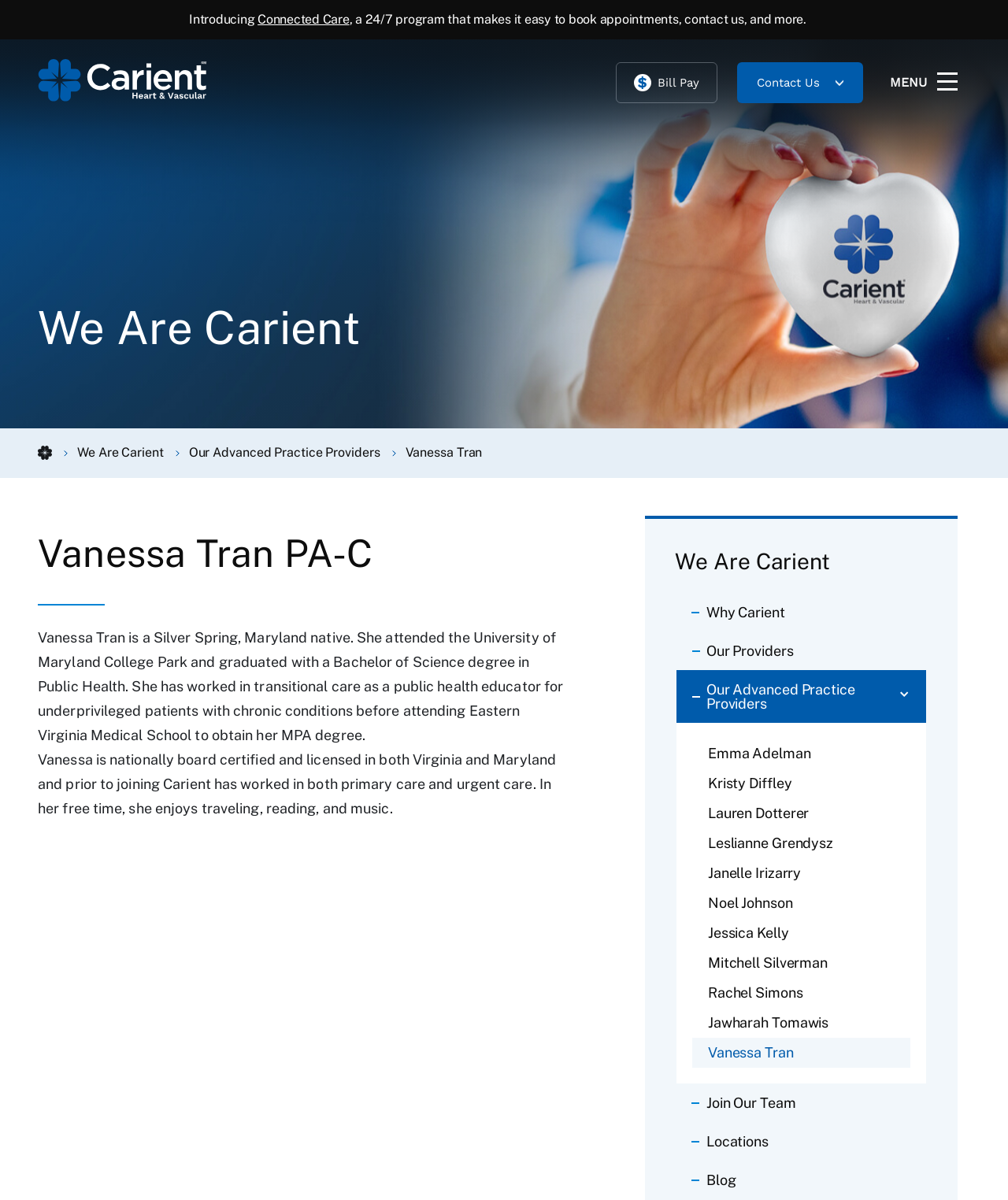Indicate the bounding box coordinates of the clickable region to achieve the following instruction: "Click on the 'Bill Pay' link."

[0.611, 0.052, 0.712, 0.086]